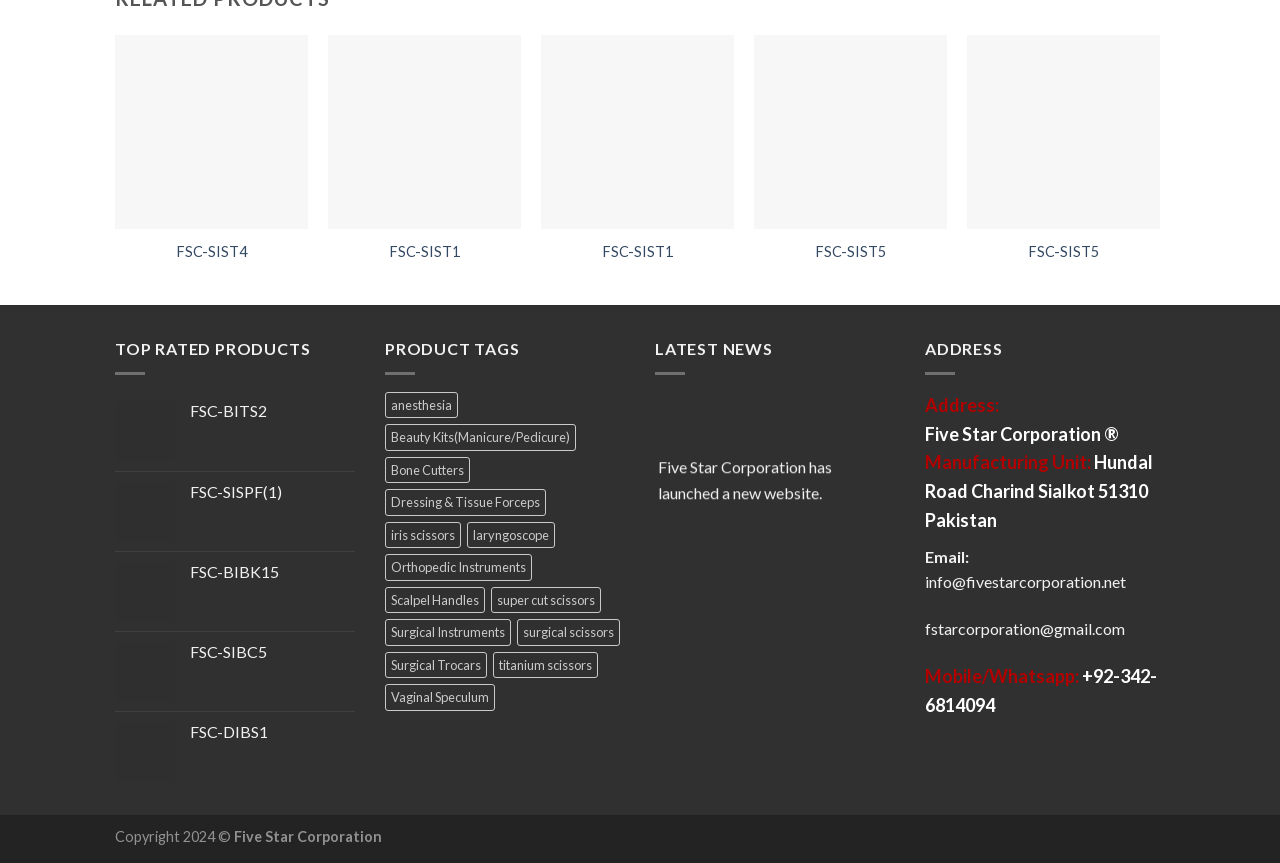Identify the bounding box coordinates for the UI element described as follows: "Quick View". Ensure the coordinates are four float numbers between 0 and 1, formatted as [left, top, right, bottom].

[0.755, 0.266, 0.906, 0.306]